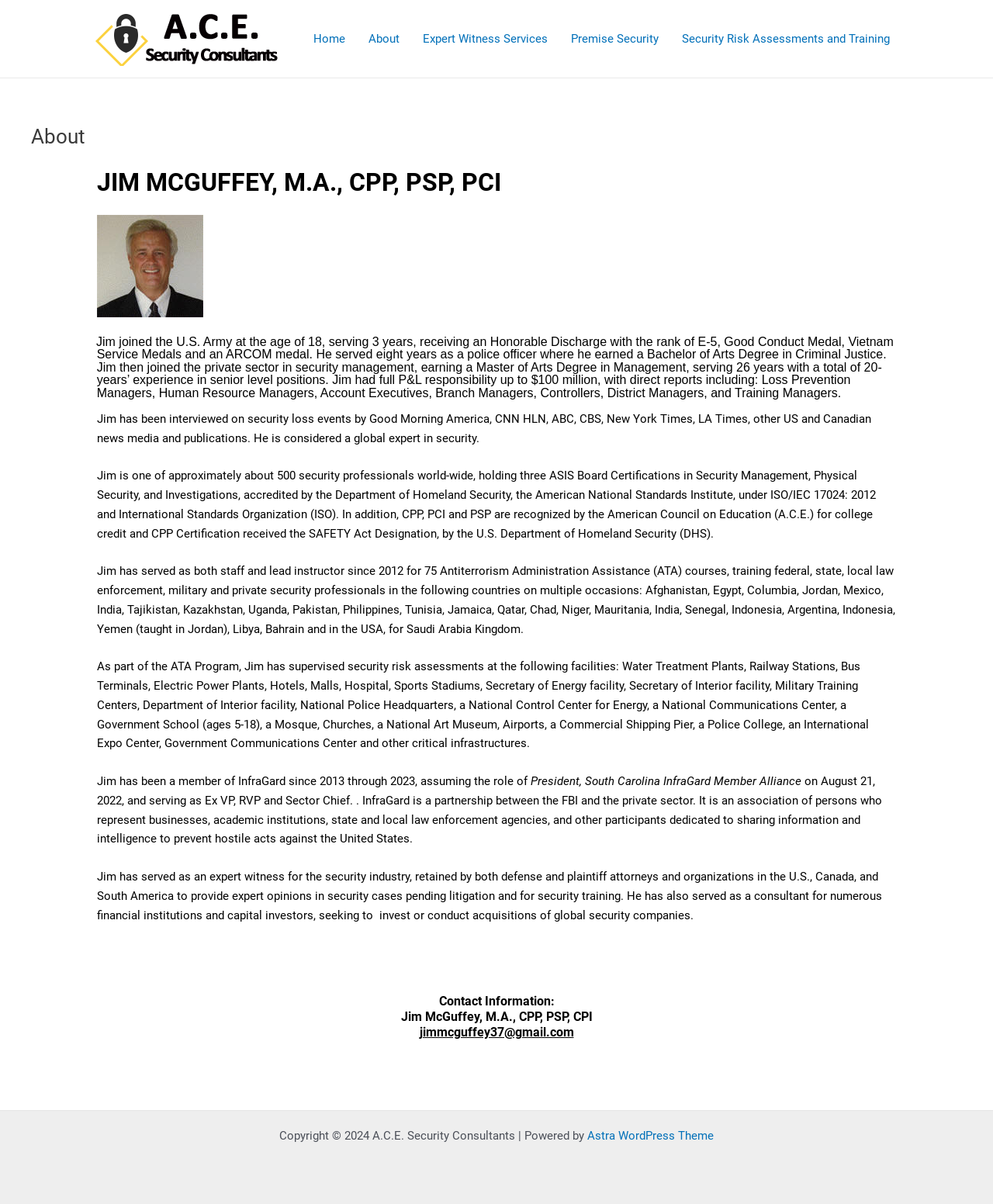Identify and provide the bounding box coordinates of the UI element described: "Premise Security". The coordinates should be formatted as [left, top, right, bottom], with each number being a float between 0 and 1.

[0.563, 0.006, 0.675, 0.058]